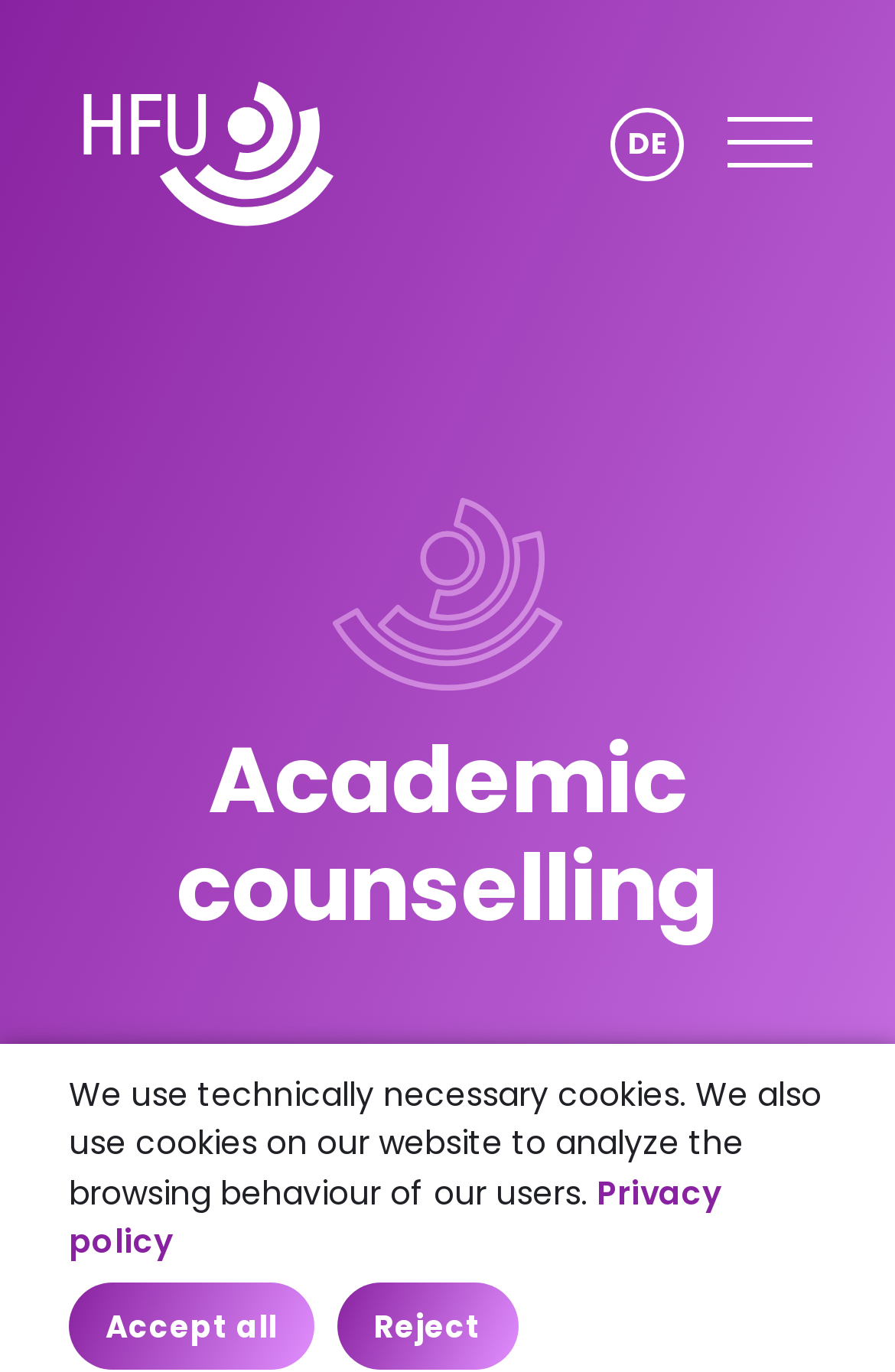Find the bounding box coordinates for the area you need to click to carry out the instruction: "Visit Cindy Edwards' page". The coordinates should be four float numbers between 0 and 1, indicated as [left, top, right, bottom].

None